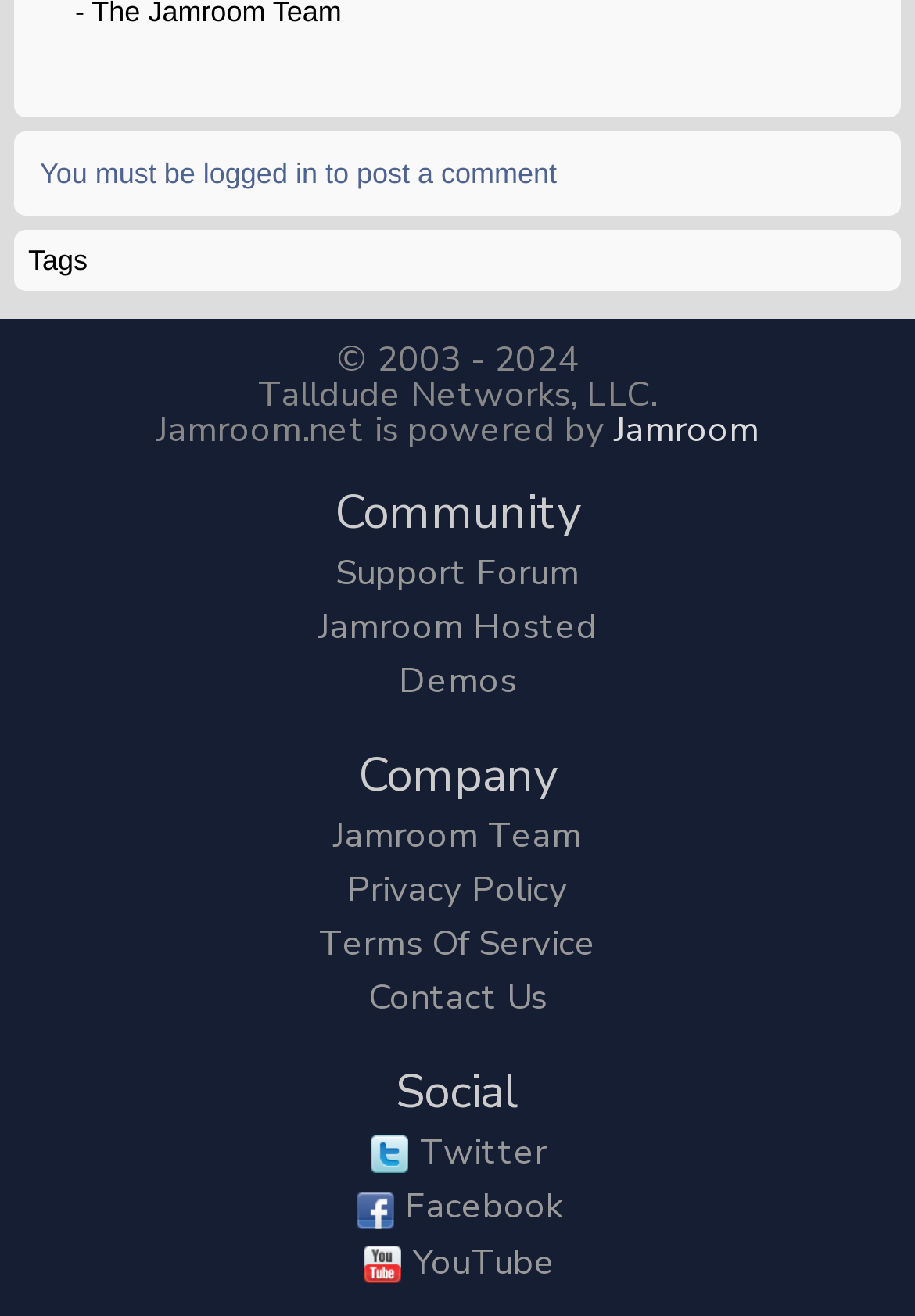Locate the bounding box coordinates of the clickable part needed for the task: "post a comment".

[0.044, 0.119, 0.609, 0.144]